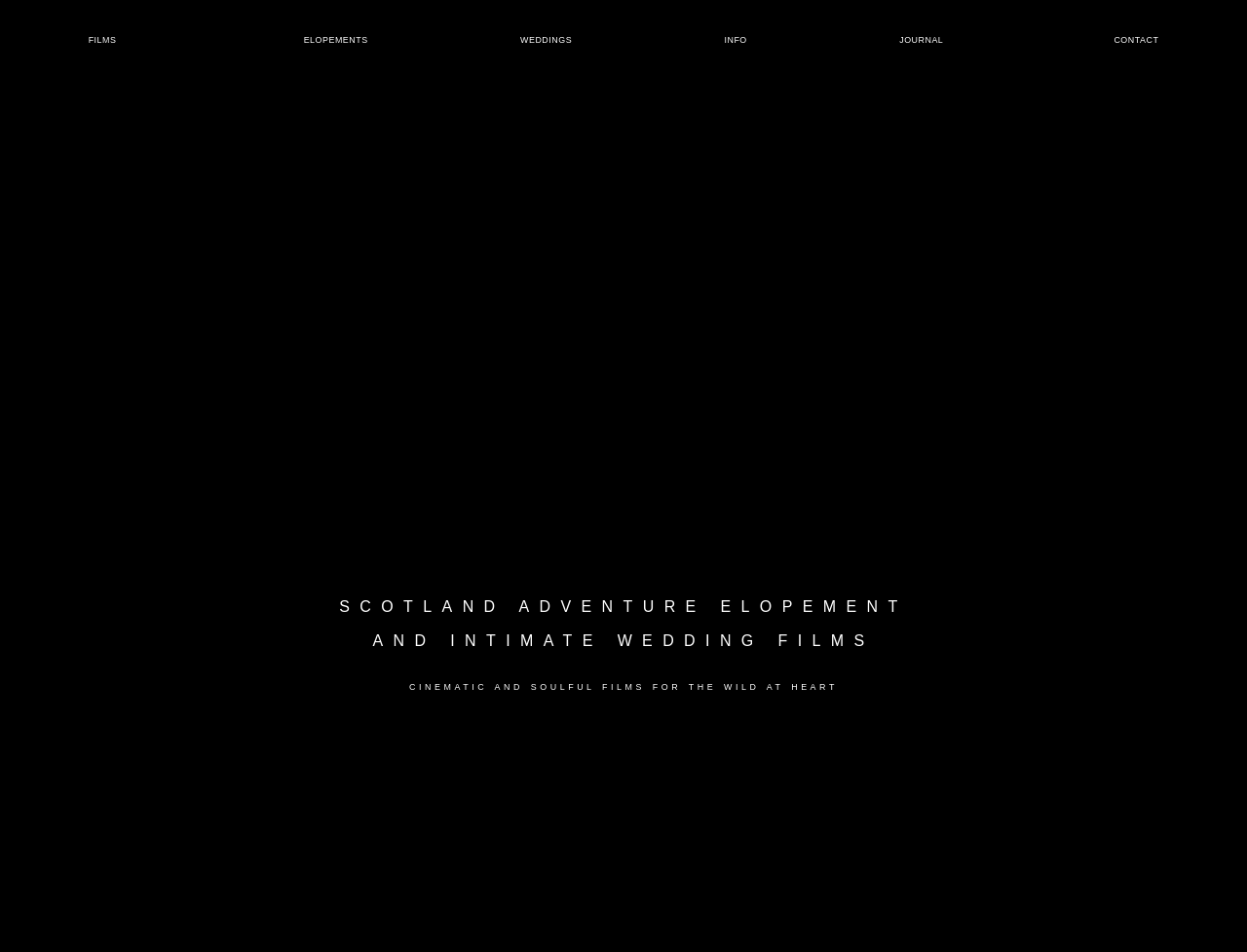Using the element description: "ELOPING IN SCOTLAND GUIDE", determine the bounding box coordinates. The coordinates should be in the format [left, top, right, bottom], with values between 0 and 1.

[0.21, 0.132, 0.329, 0.158]